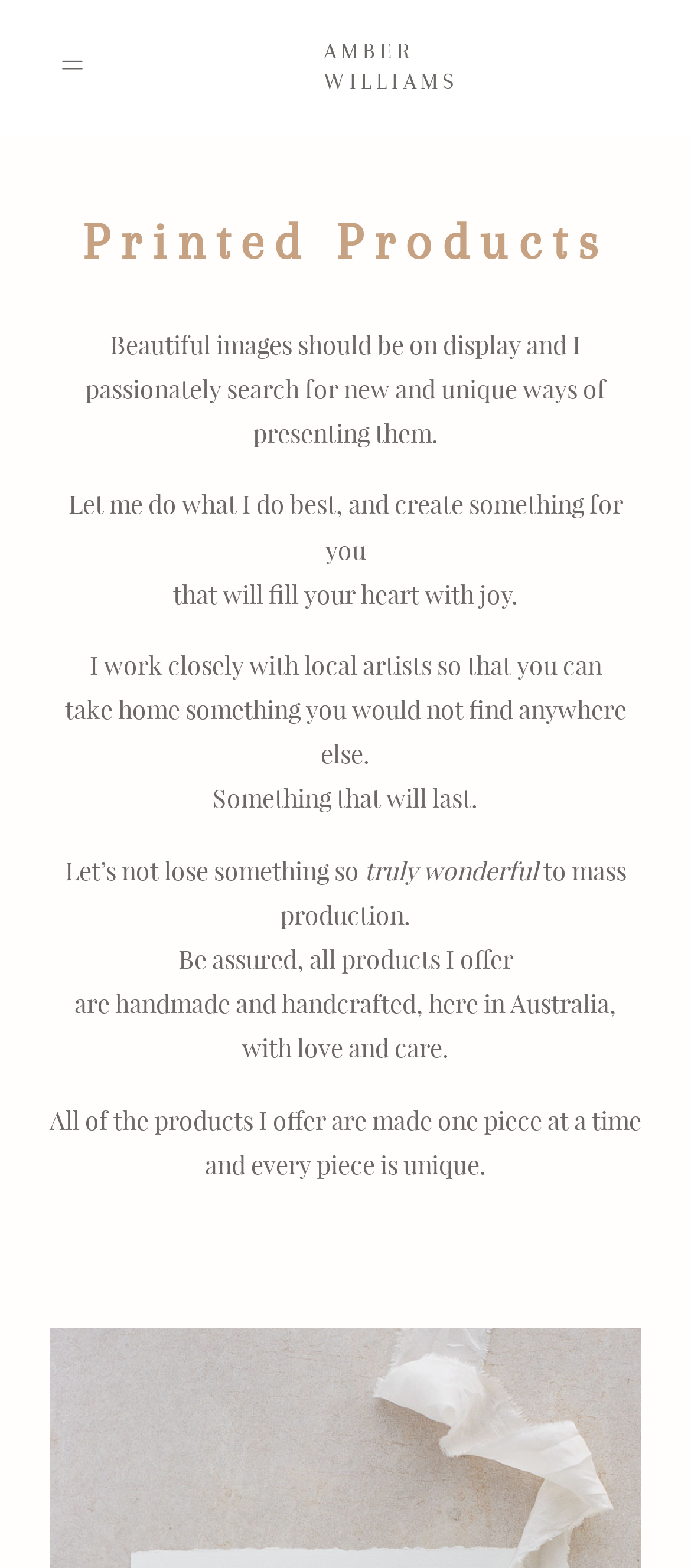What is the photographer's name?
Based on the image, respond with a single word or phrase.

Amber Williams